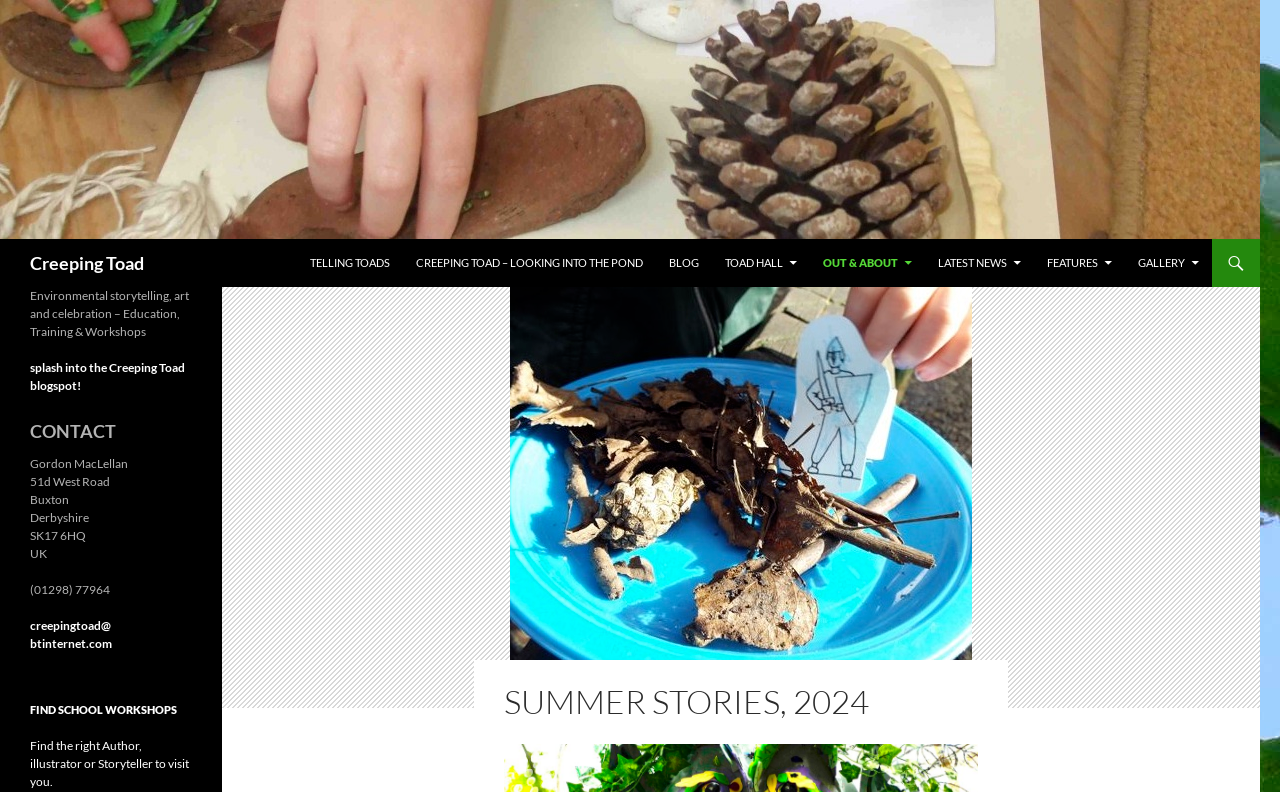Predict the bounding box coordinates of the UI element that matches this description: "creepingtoad@btinternet.com". The coordinates should be in the format [left, top, right, bottom] with each value between 0 and 1.

[0.023, 0.78, 0.088, 0.822]